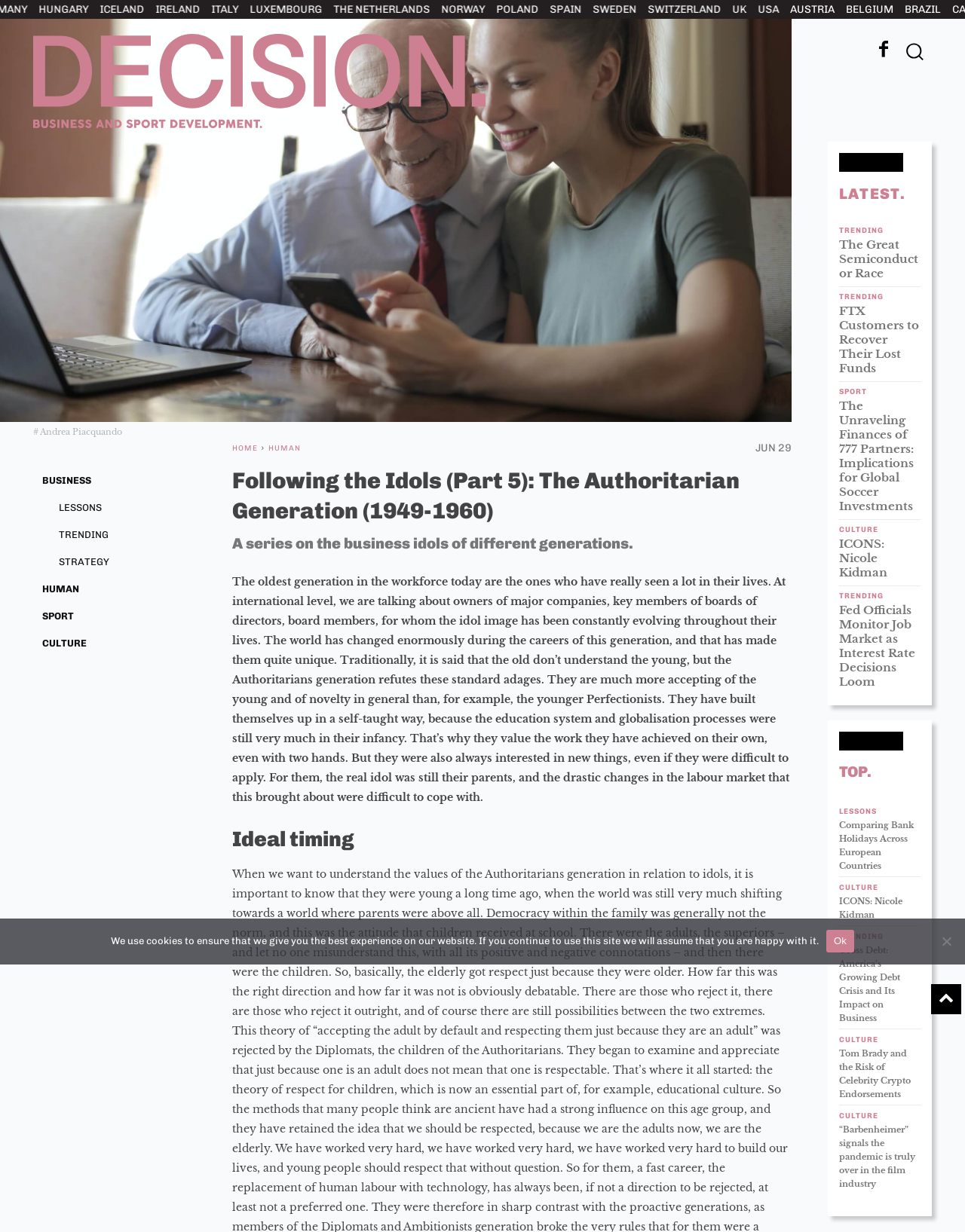Identify the bounding box coordinates for the region of the element that should be clicked to carry out the instruction: "Search something". The bounding box coordinates should be four float numbers between 0 and 1, i.e., [left, top, right, bottom].

[0.929, 0.028, 0.966, 0.056]